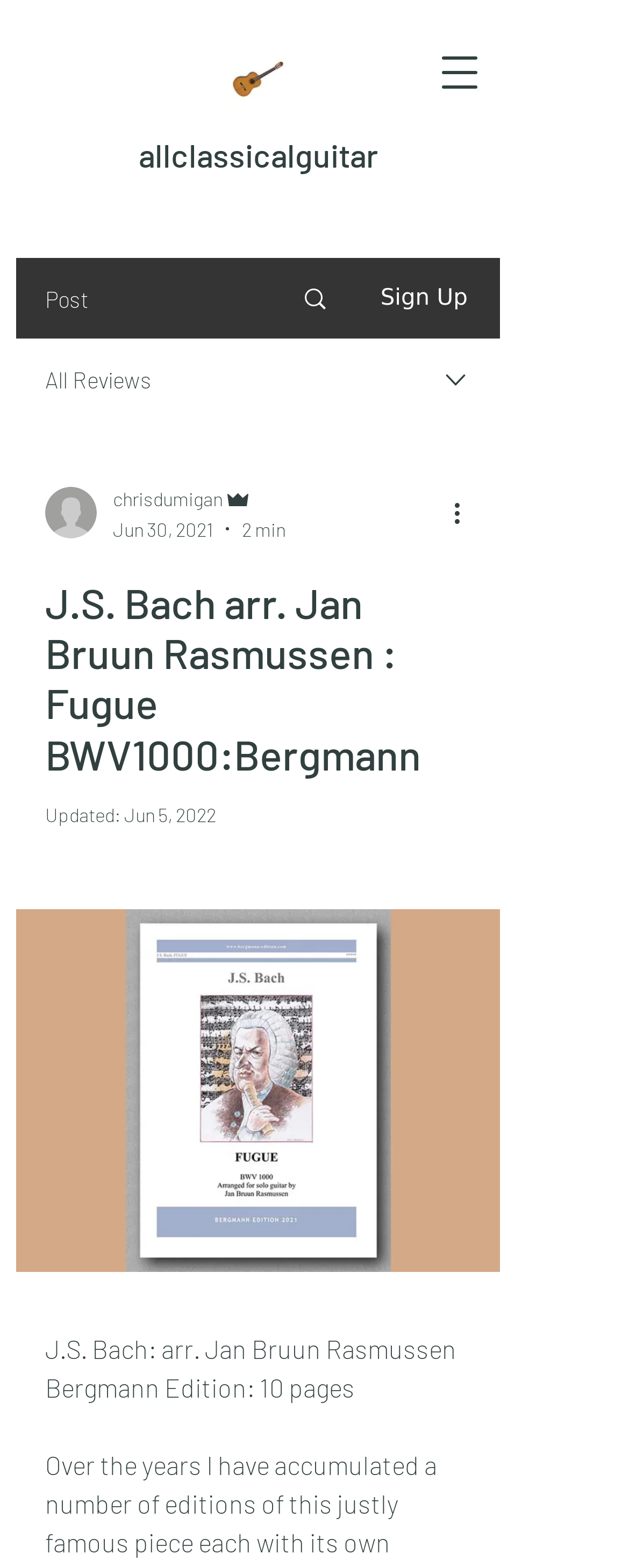What is the name of the composer?
Refer to the image and answer the question using a single word or phrase.

J.S. Bach